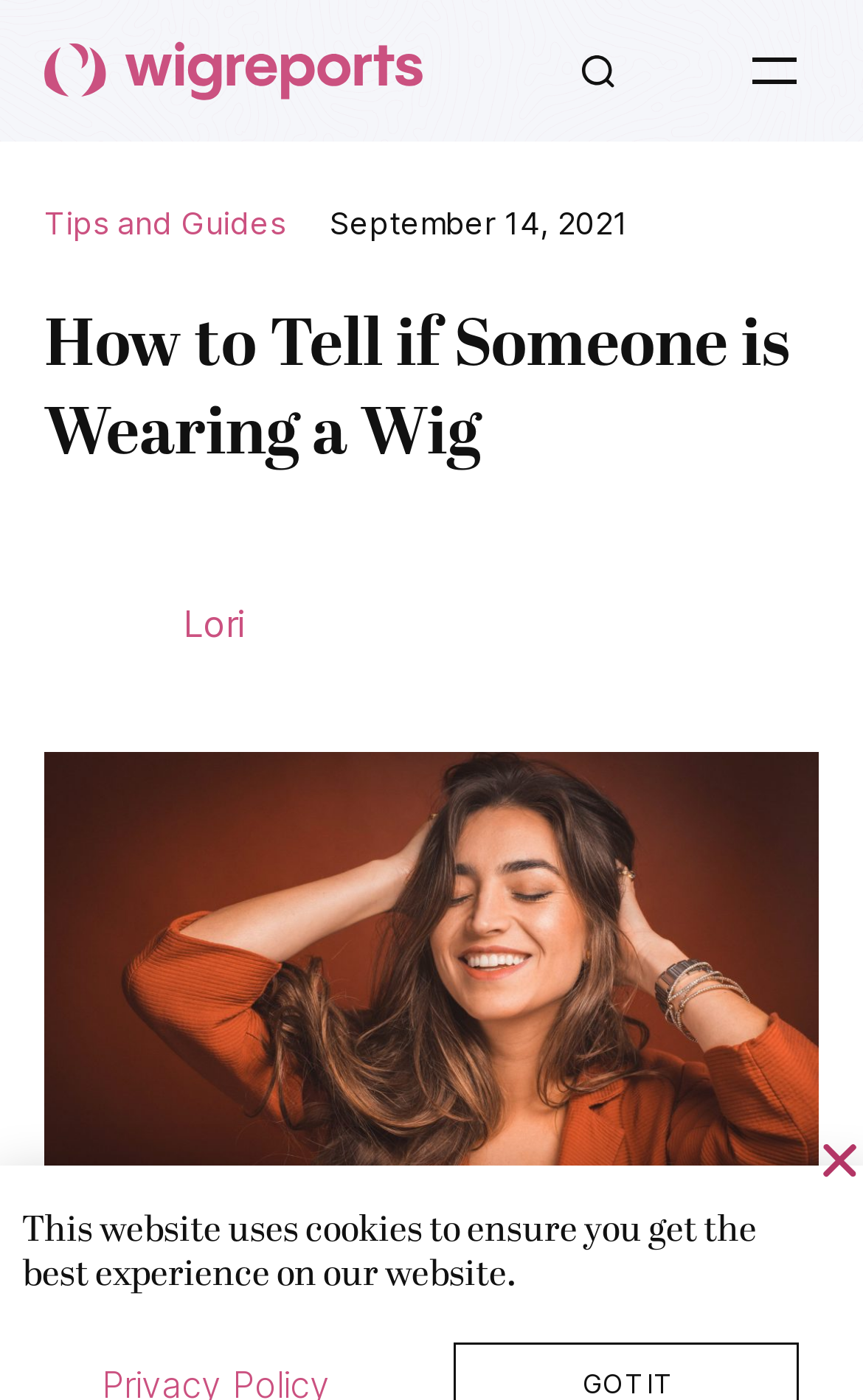What is the name of the author?
From the image, respond with a single word or phrase.

Lori